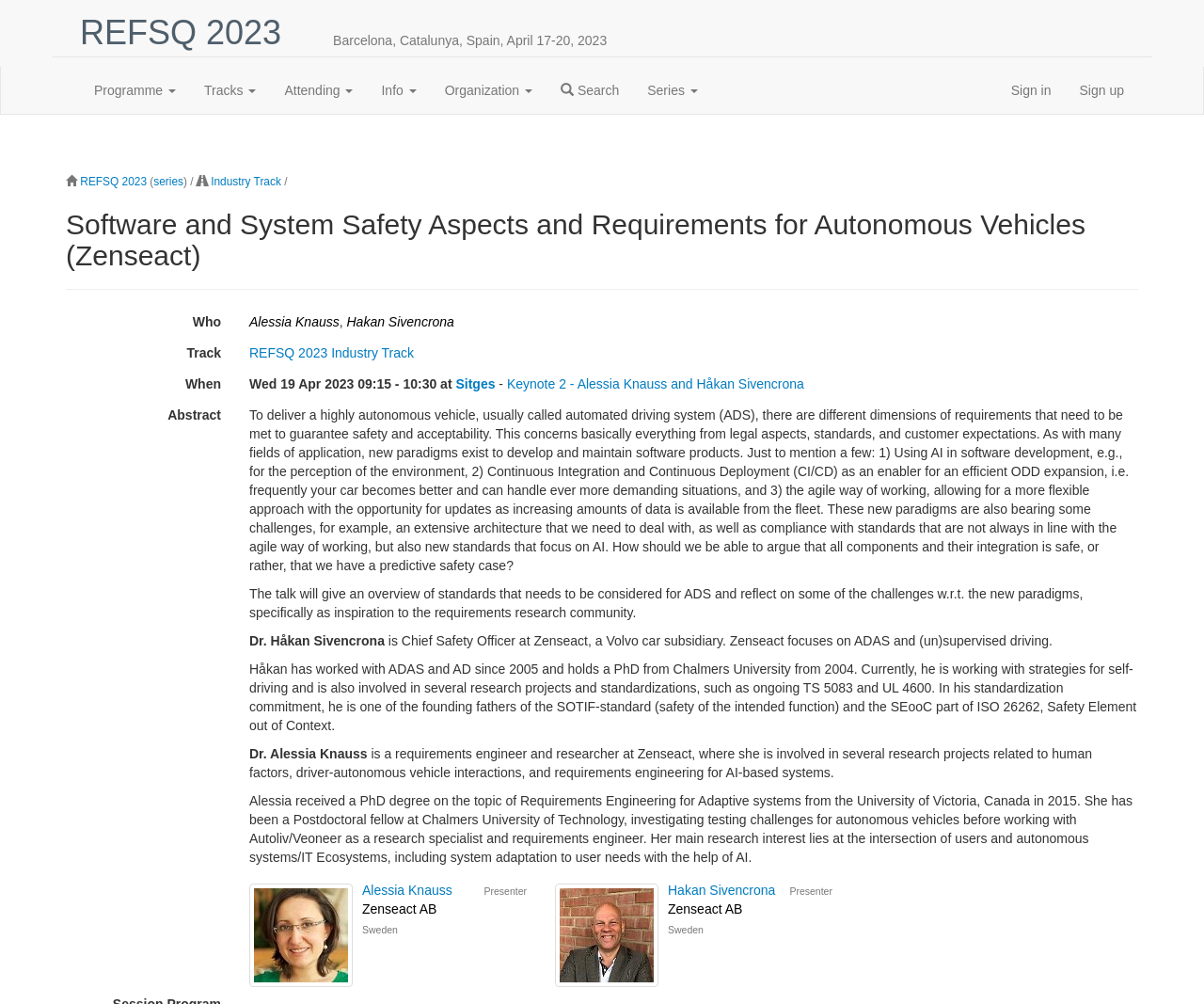Identify the bounding box coordinates of the area that should be clicked in order to complete the given instruction: "Click on the Industry Track link". The bounding box coordinates should be four float numbers between 0 and 1, i.e., [left, top, right, bottom].

[0.175, 0.174, 0.233, 0.187]